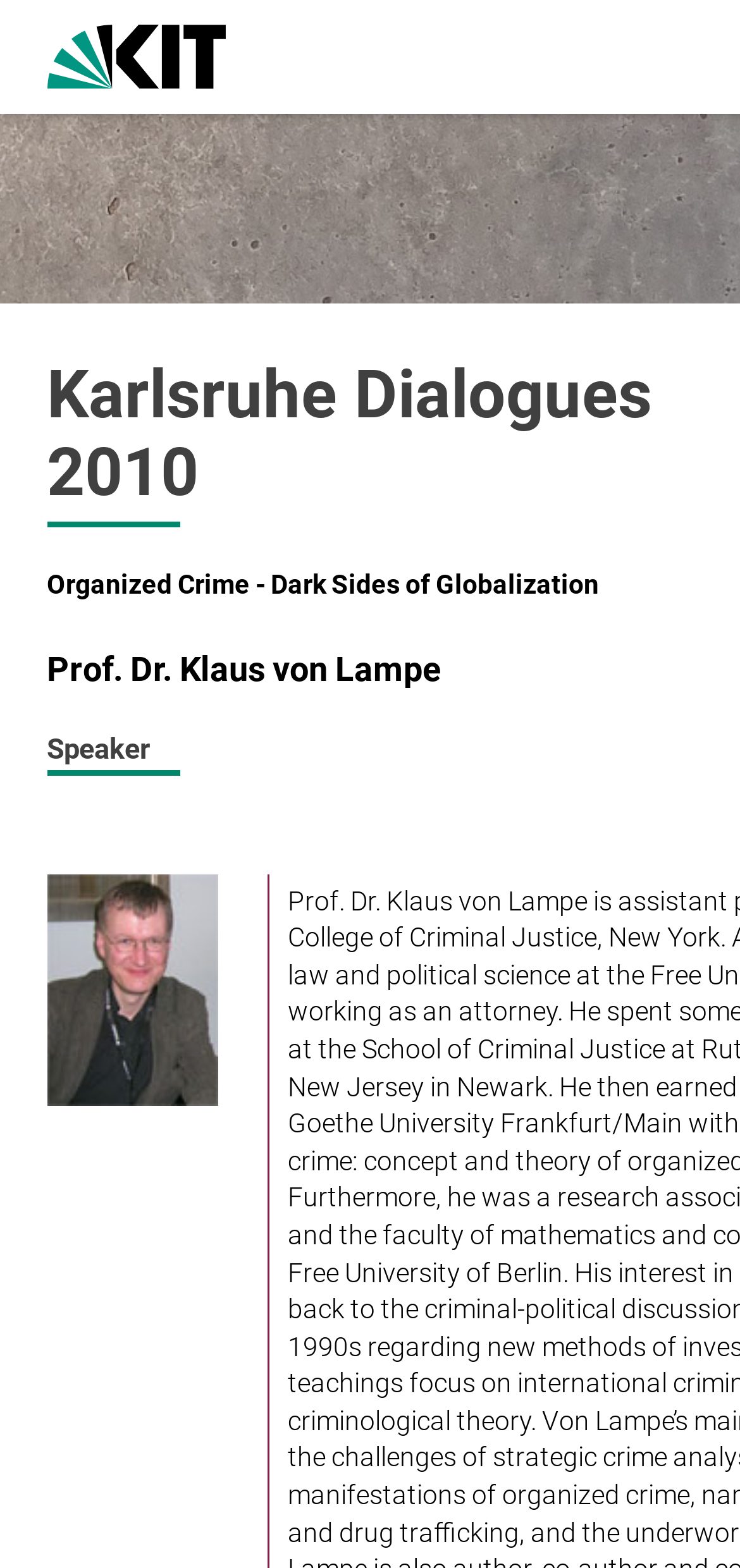Answer the following query with a single word or phrase:
Who is the speaker?

Prof. Dr. Klaus von Lampe